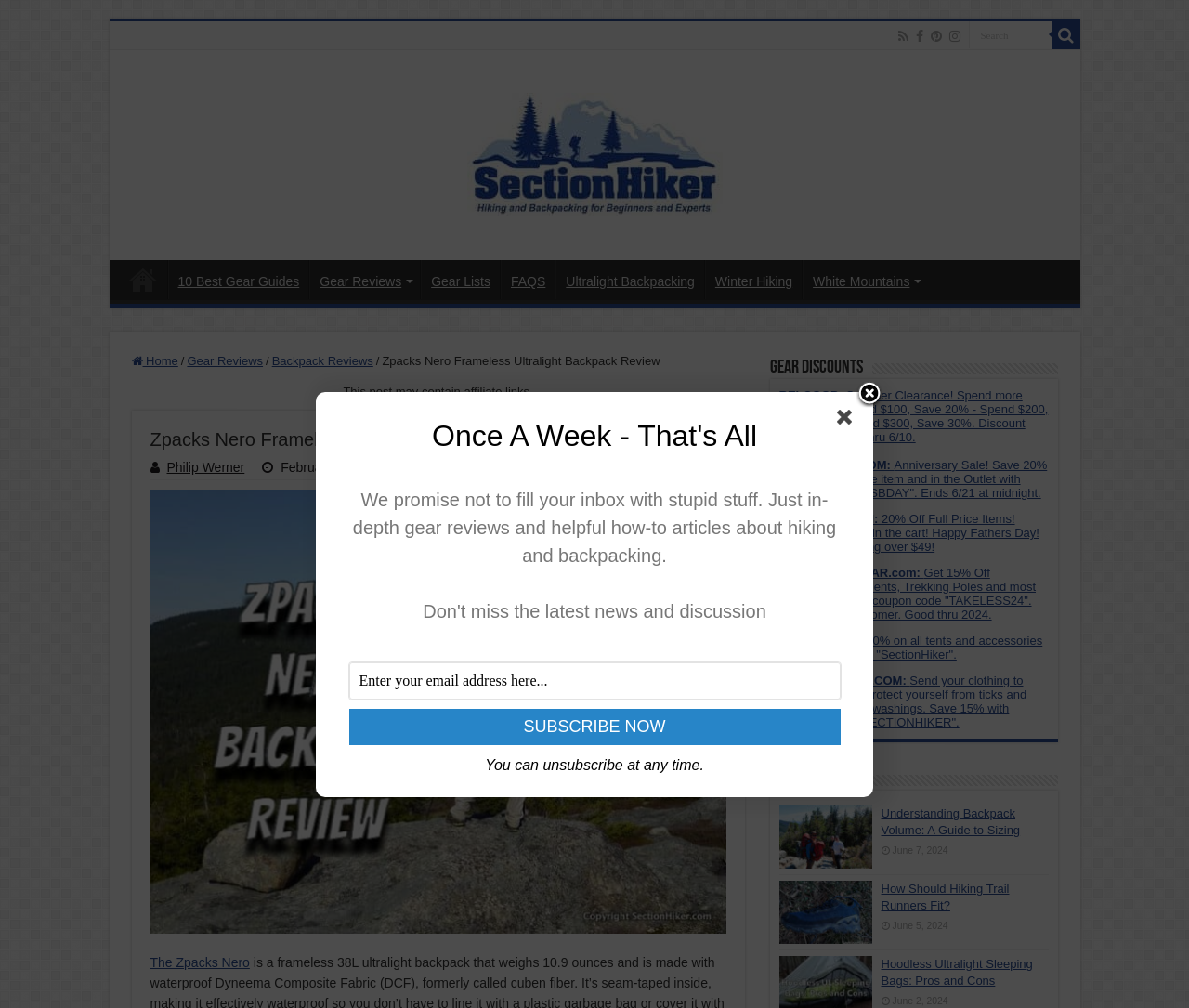Determine the bounding box coordinates of the clickable element to complete this instruction: "Search for something". Provide the coordinates in the format of four float numbers between 0 and 1, [left, top, right, bottom].

[0.814, 0.021, 0.885, 0.048]